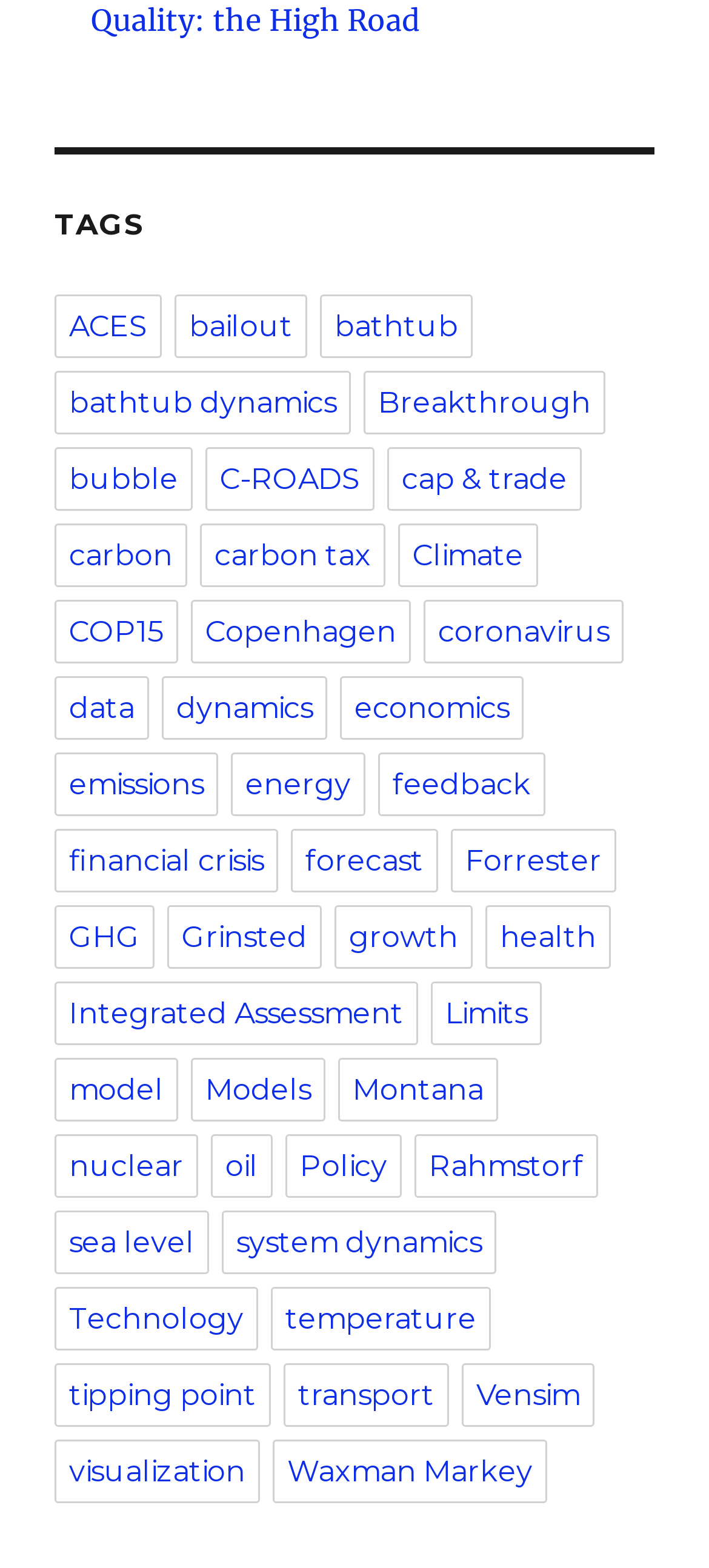Give a concise answer using only one word or phrase for this question:
What is the first link on the webpage?

ACES